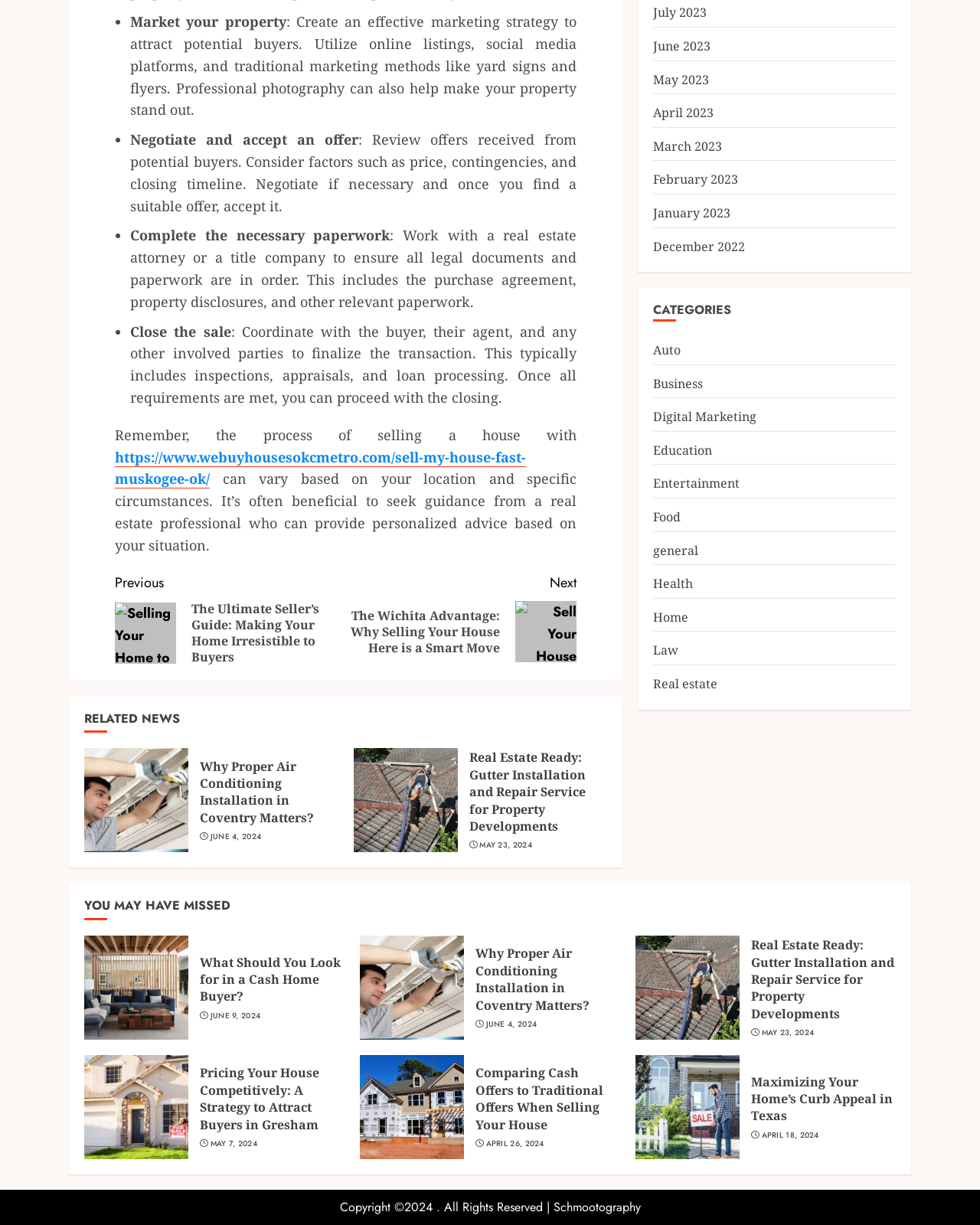Pinpoint the bounding box coordinates of the area that must be clicked to complete this instruction: "Click on 'Continue Reading'".

[0.117, 0.46, 0.588, 0.543]